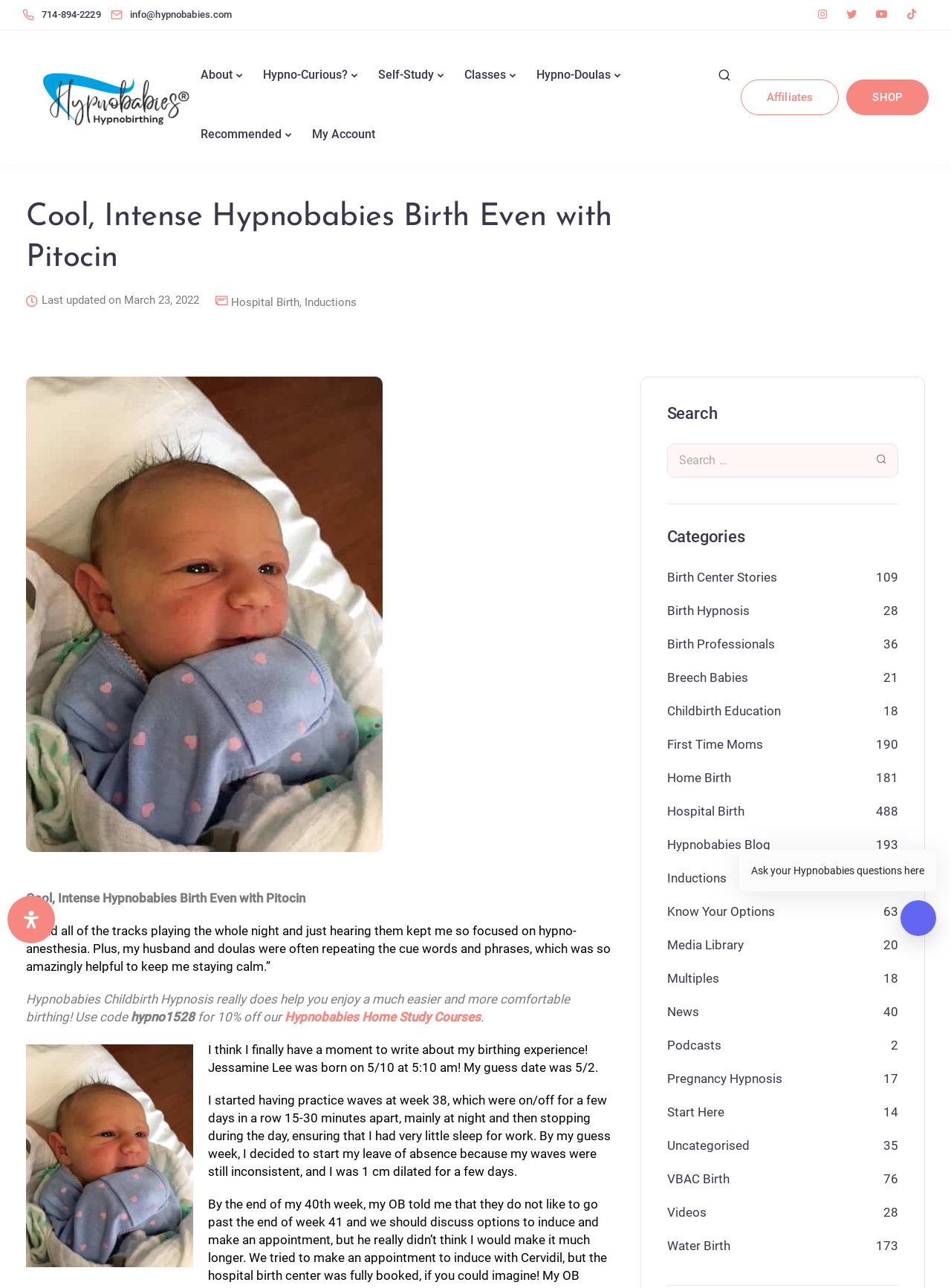Answer the question below with a single word or a brief phrase: 
What is the name of the childbirth hypnosis program?

Hypnobabies